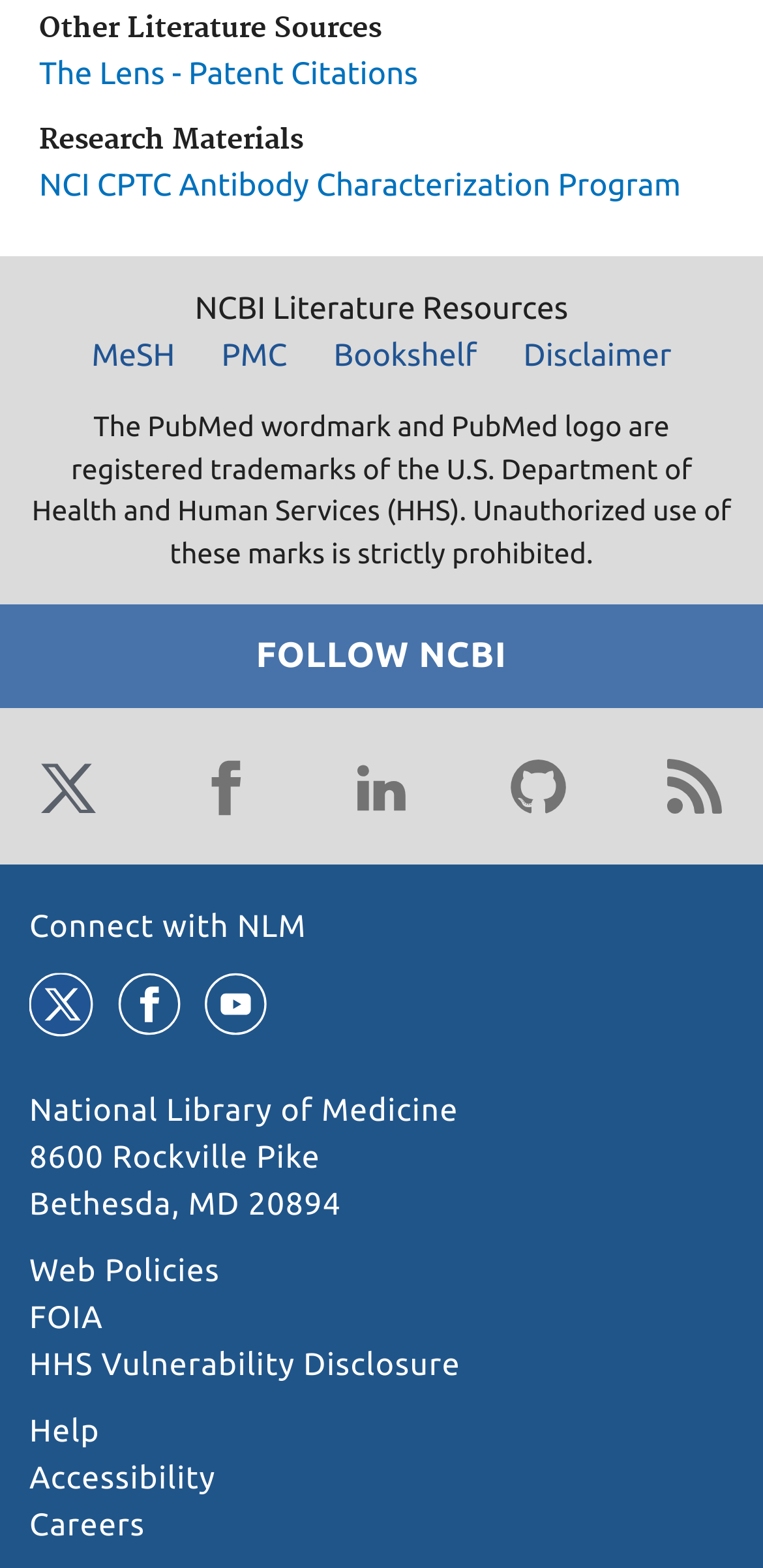Reply to the question with a single word or phrase:
How many links are there under 'Links to NCBI Literature Resources'?

5